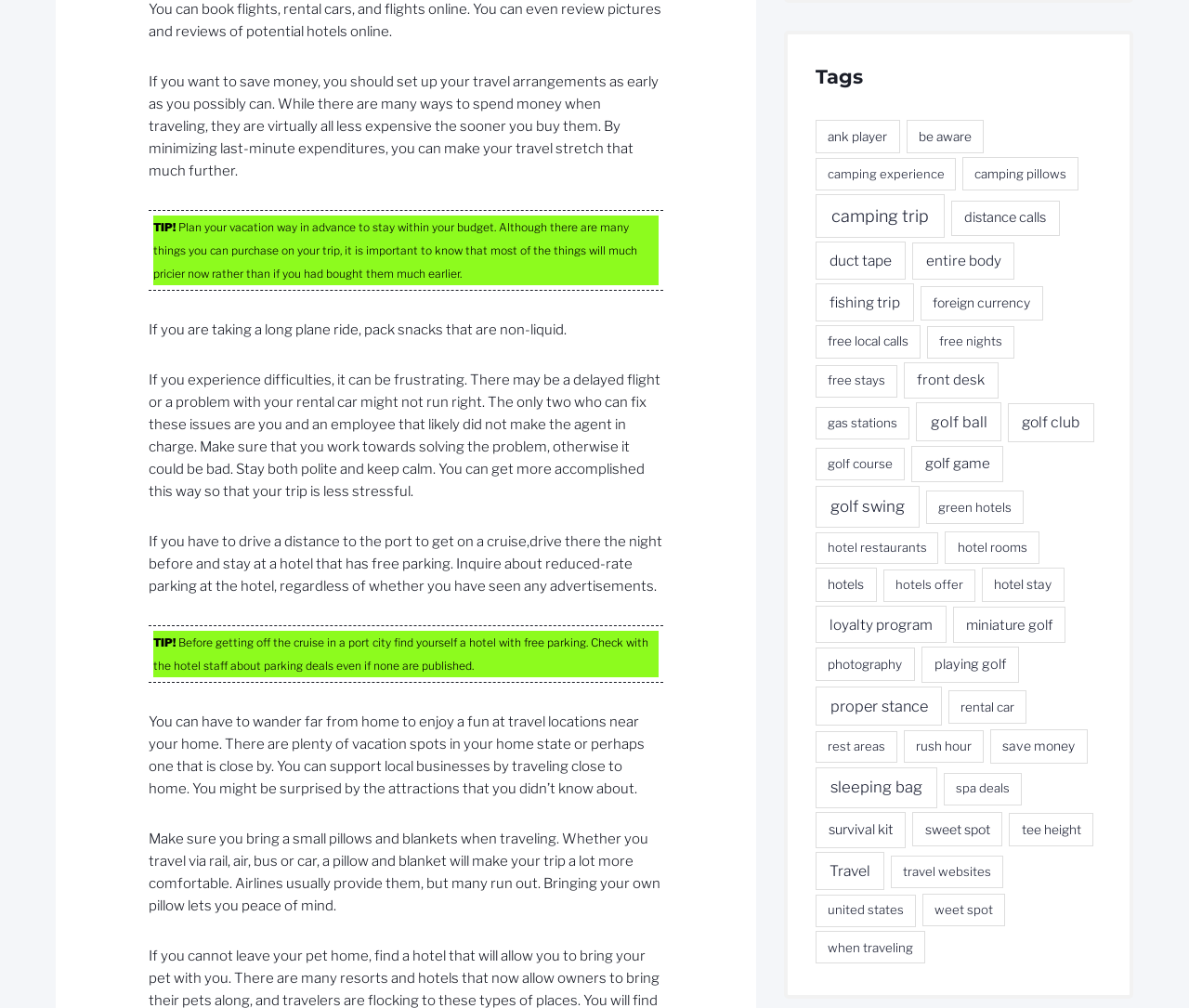Please locate the bounding box coordinates of the element that needs to be clicked to achieve the following instruction: "Click on the BVM INDIA logo". The coordinates should be four float numbers between 0 and 1, i.e., [left, top, right, bottom].

None